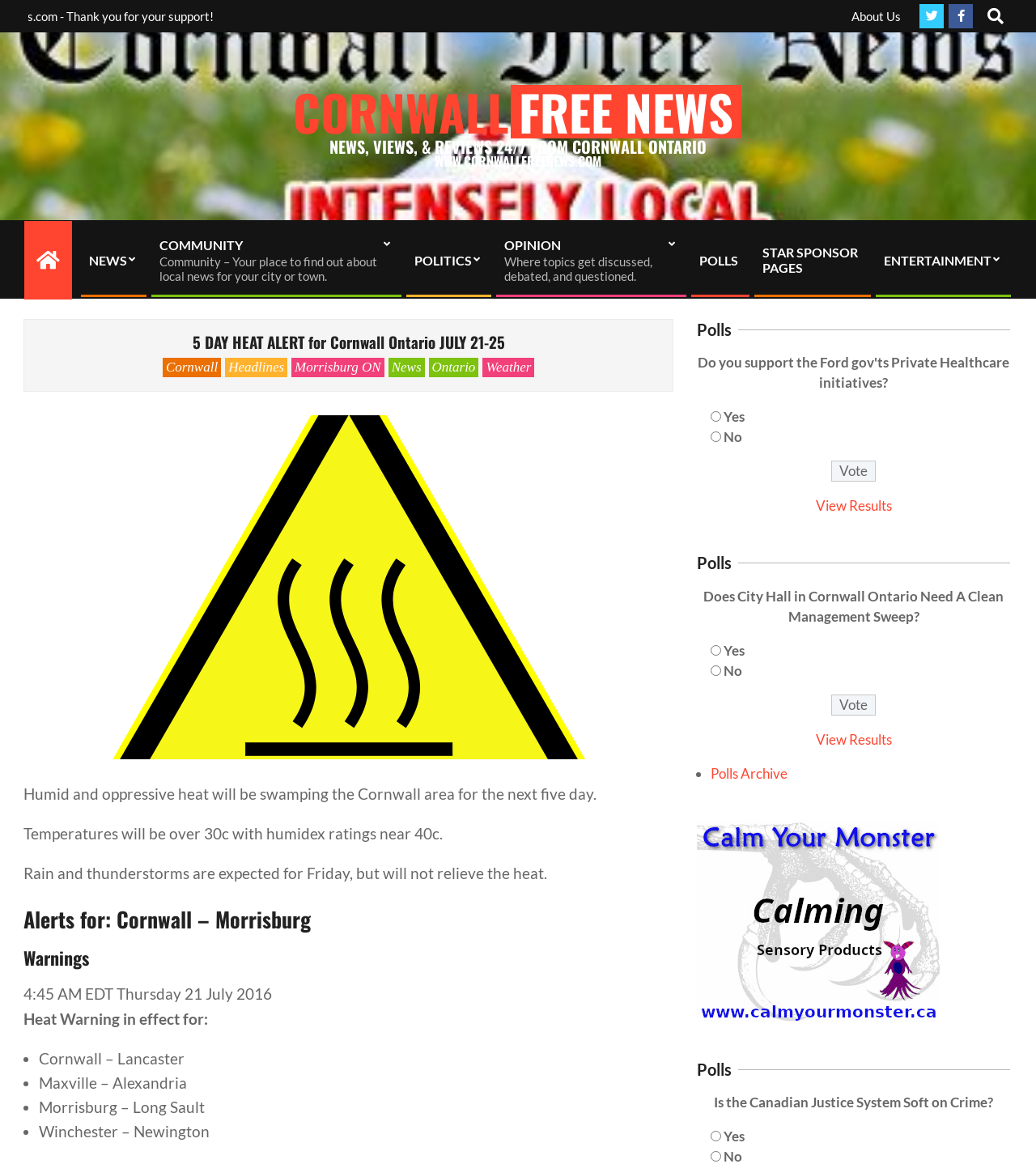What areas are affected by the heat warning?
Please give a detailed and elaborate answer to the question.

The webpage lists several areas affected by the heat warning, including Cornwall, Morrisburg, Lancaster, Maxville, Alexandria, and others, as indicated by the bullet points in the 'Warnings' section.